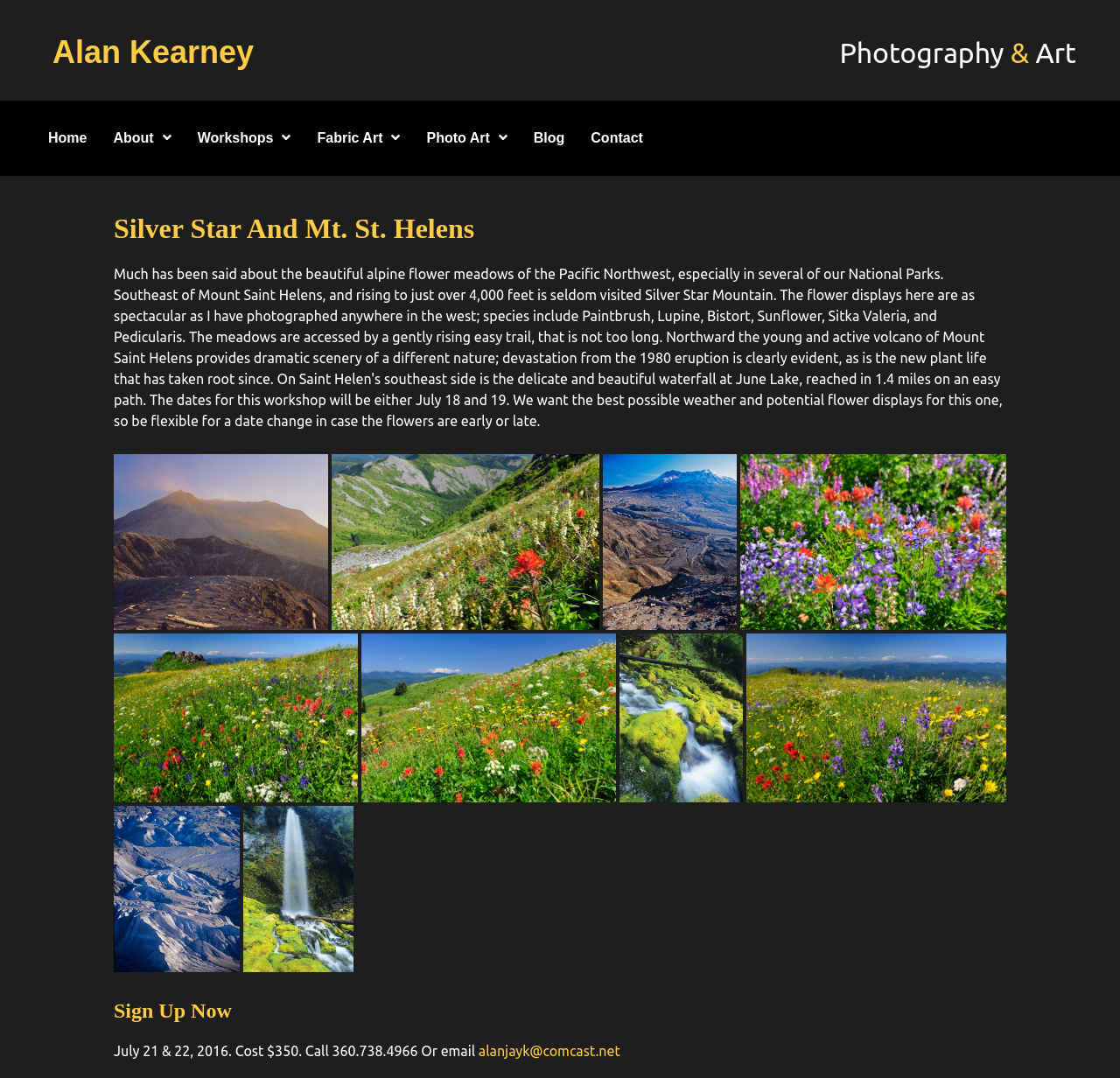What is the location of the Silver Star and Mt. St. Helens?
By examining the image, provide a one-word or phrase answer.

Not specified